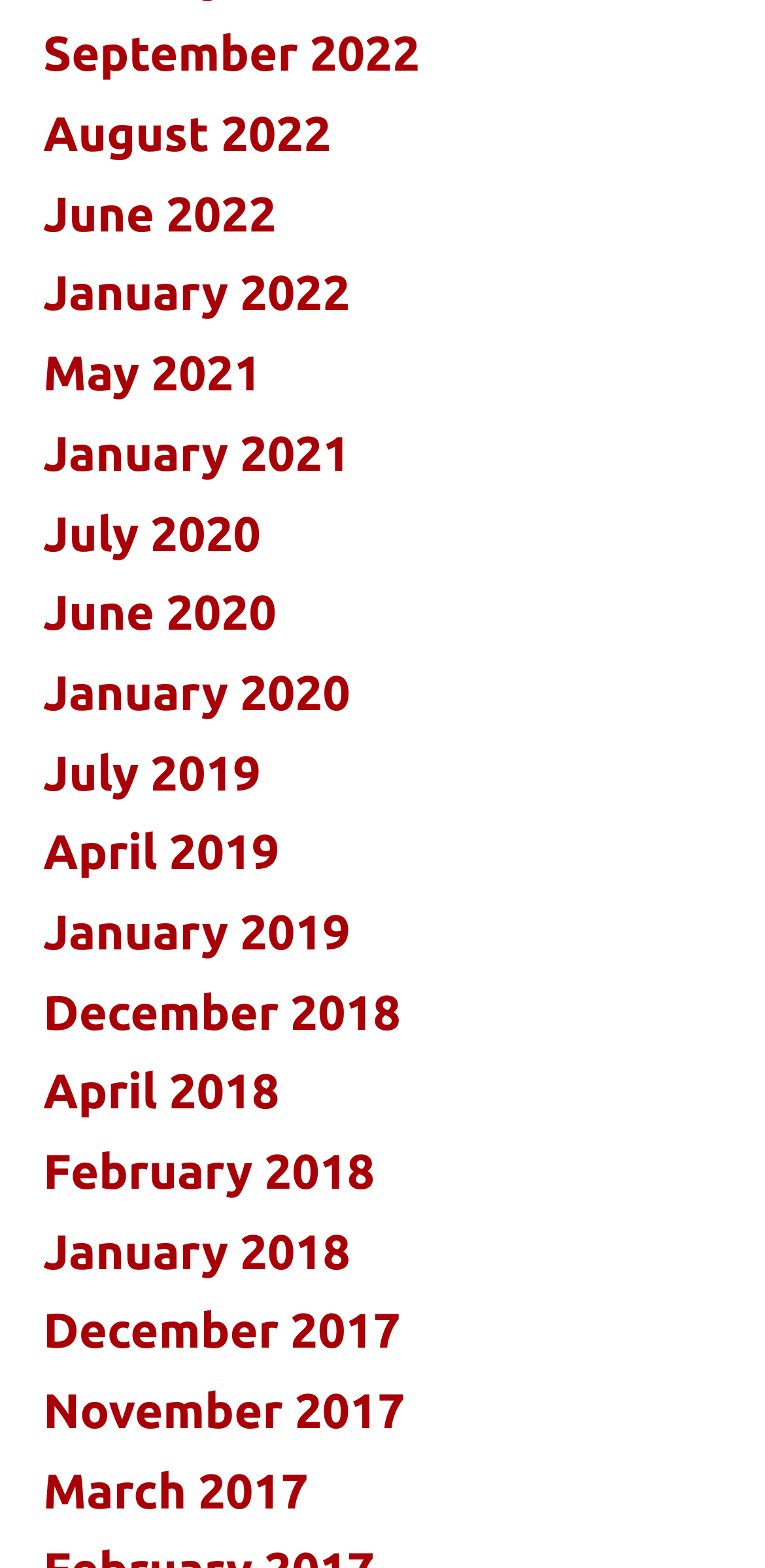Locate the bounding box coordinates of the area where you should click to accomplish the instruction: "view January 2022".

[0.056, 0.169, 0.458, 0.204]